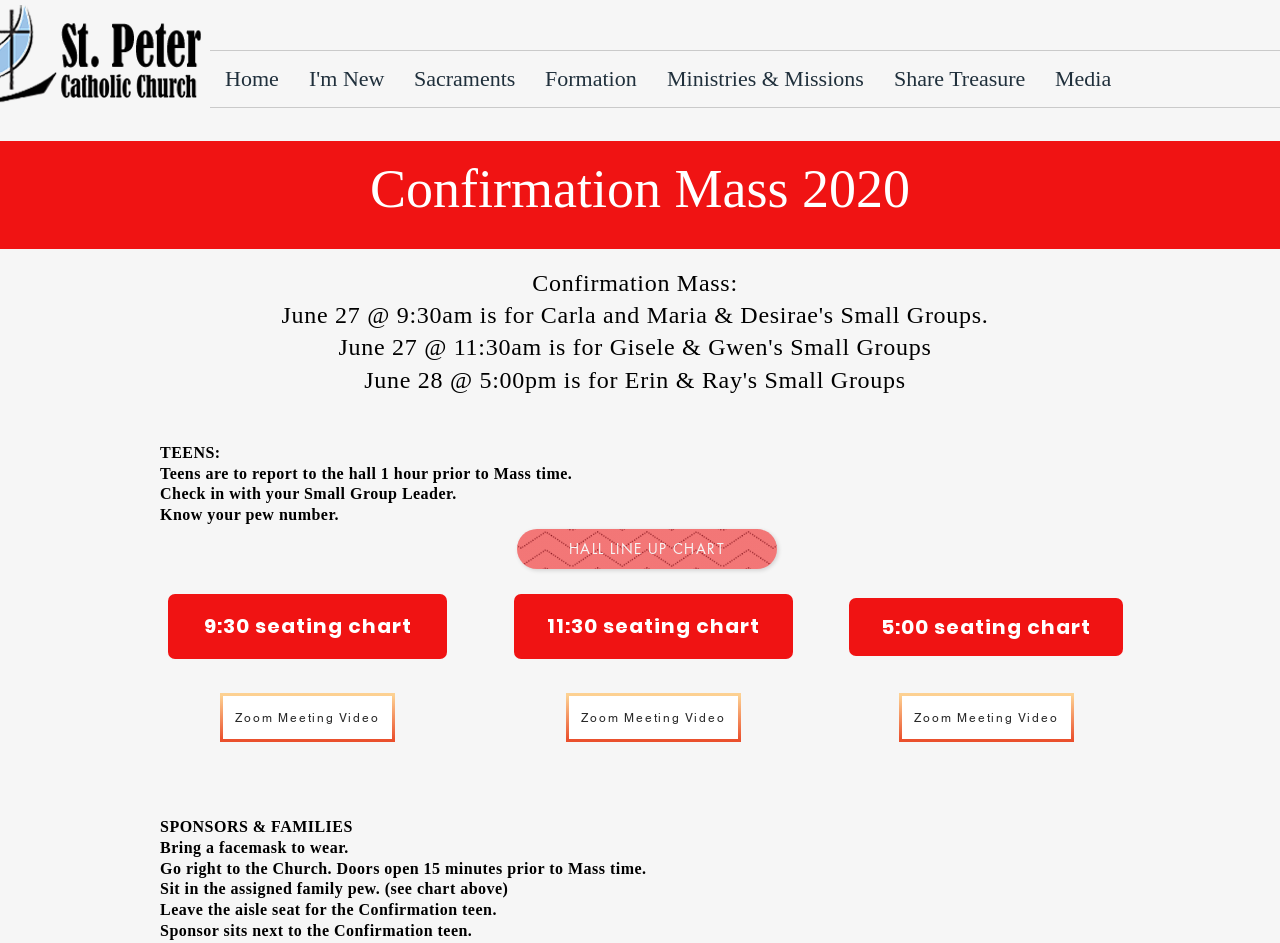Respond to the question with just a single word or phrase: 
What is the purpose of the Confirmation Mass?

Catholic Church ritual